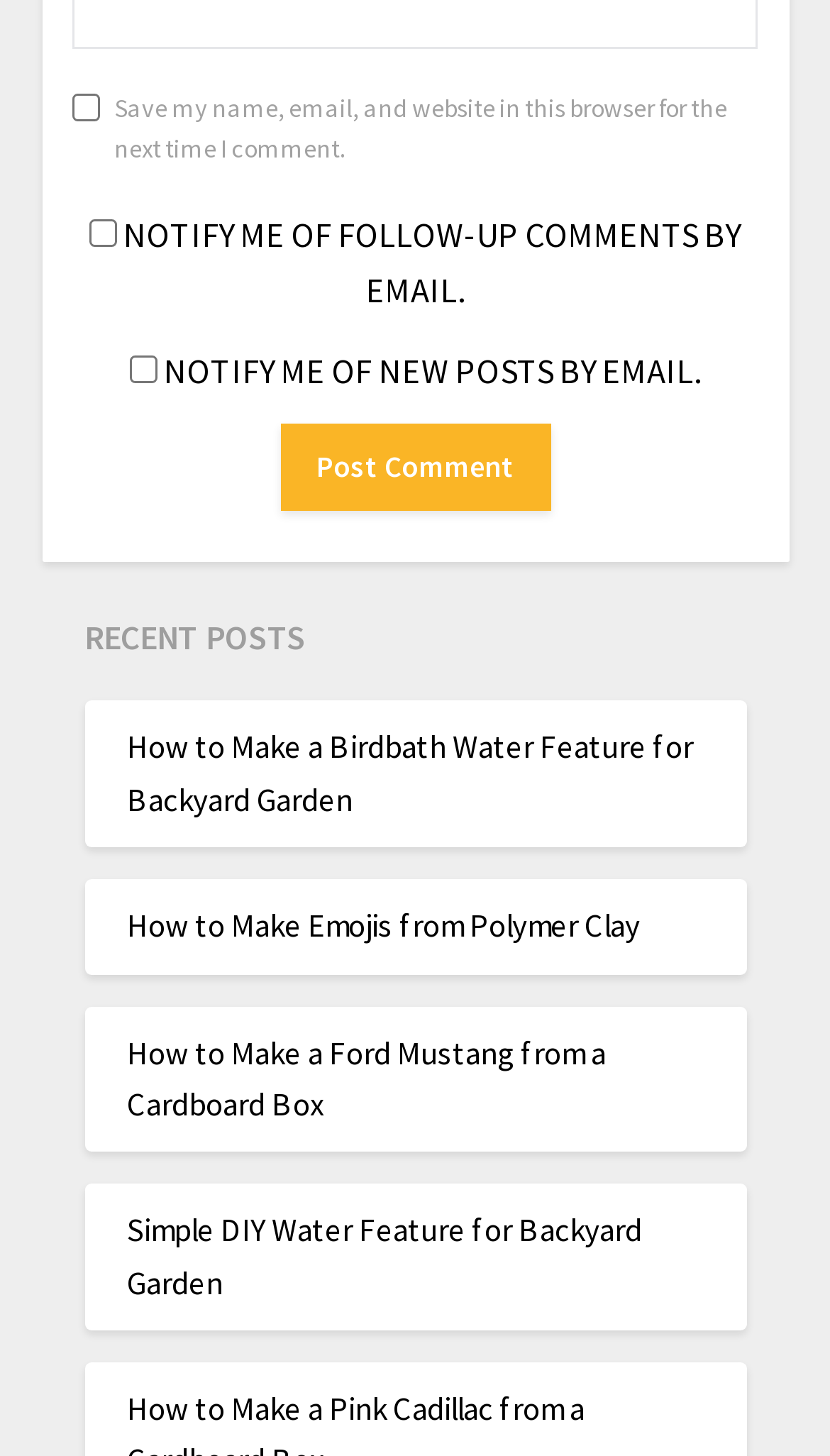Show me the bounding box coordinates of the clickable region to achieve the task as per the instruction: "View news about Machine Learning and Security".

None